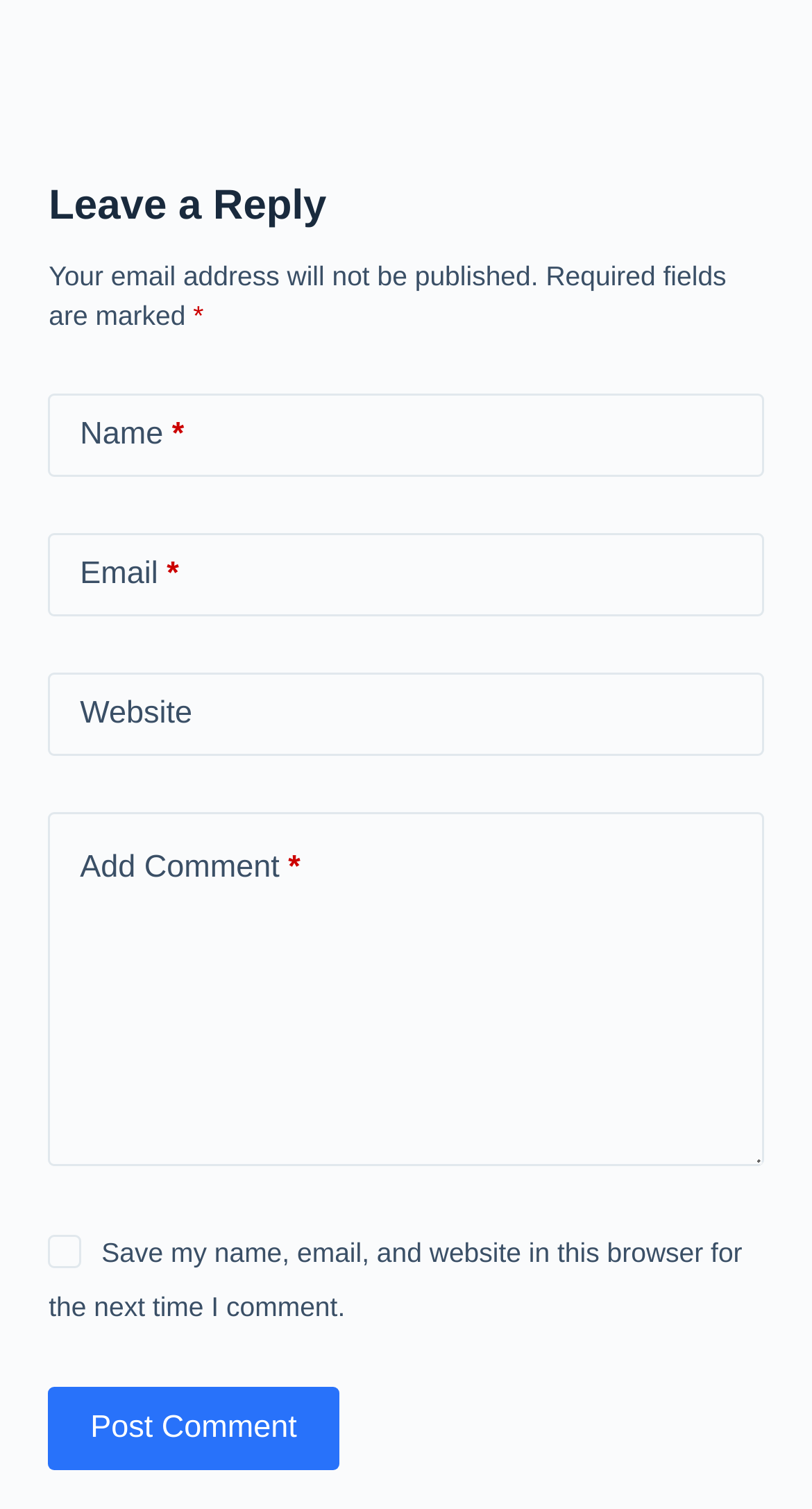Given the element description parent_node: Add Comment name="comment", identify the bounding box coordinates for the UI element on the webpage screenshot. The format should be (top-left x, top-left y, bottom-right x, bottom-right y), with values between 0 and 1.

[0.06, 0.537, 0.94, 0.772]